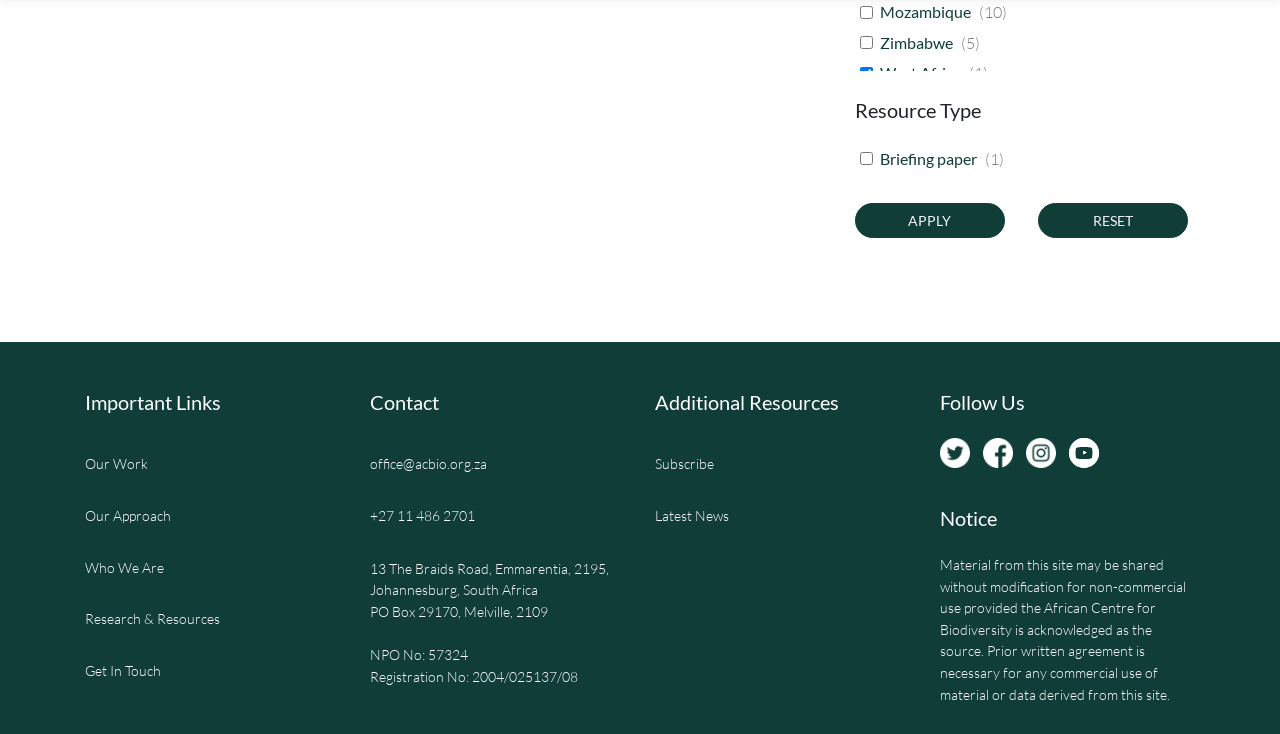How many resource types are listed?
Please provide an in-depth and detailed response to the question.

I counted the number of resource types listed, and there is only one, which is 'Briefing paper'.